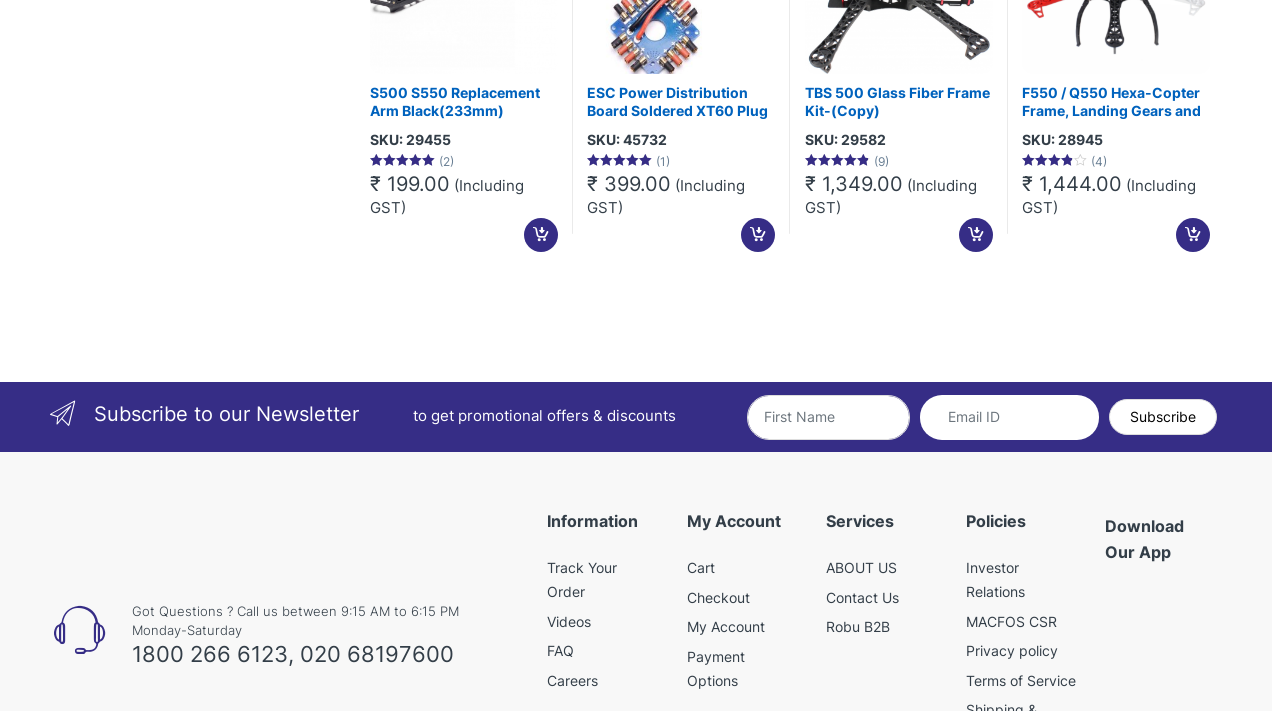Respond to the following question with a brief word or phrase:
How many ratings does the ESC Power Distribution Board have?

5.00 out of 5